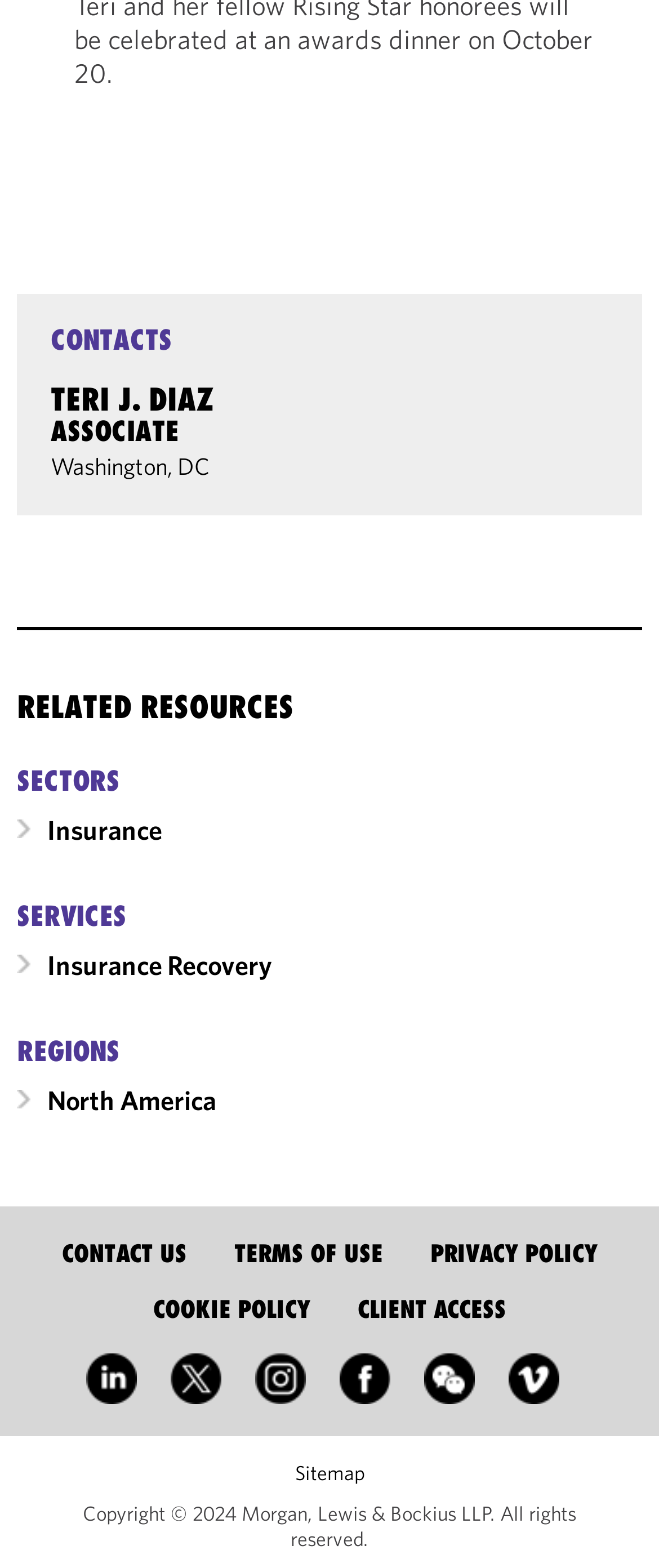Please determine the bounding box coordinates of the area that needs to be clicked to complete this task: 'Go to LinkedIn'. The coordinates must be four float numbers between 0 and 1, formatted as [left, top, right, bottom].

[0.131, 0.863, 0.208, 0.895]